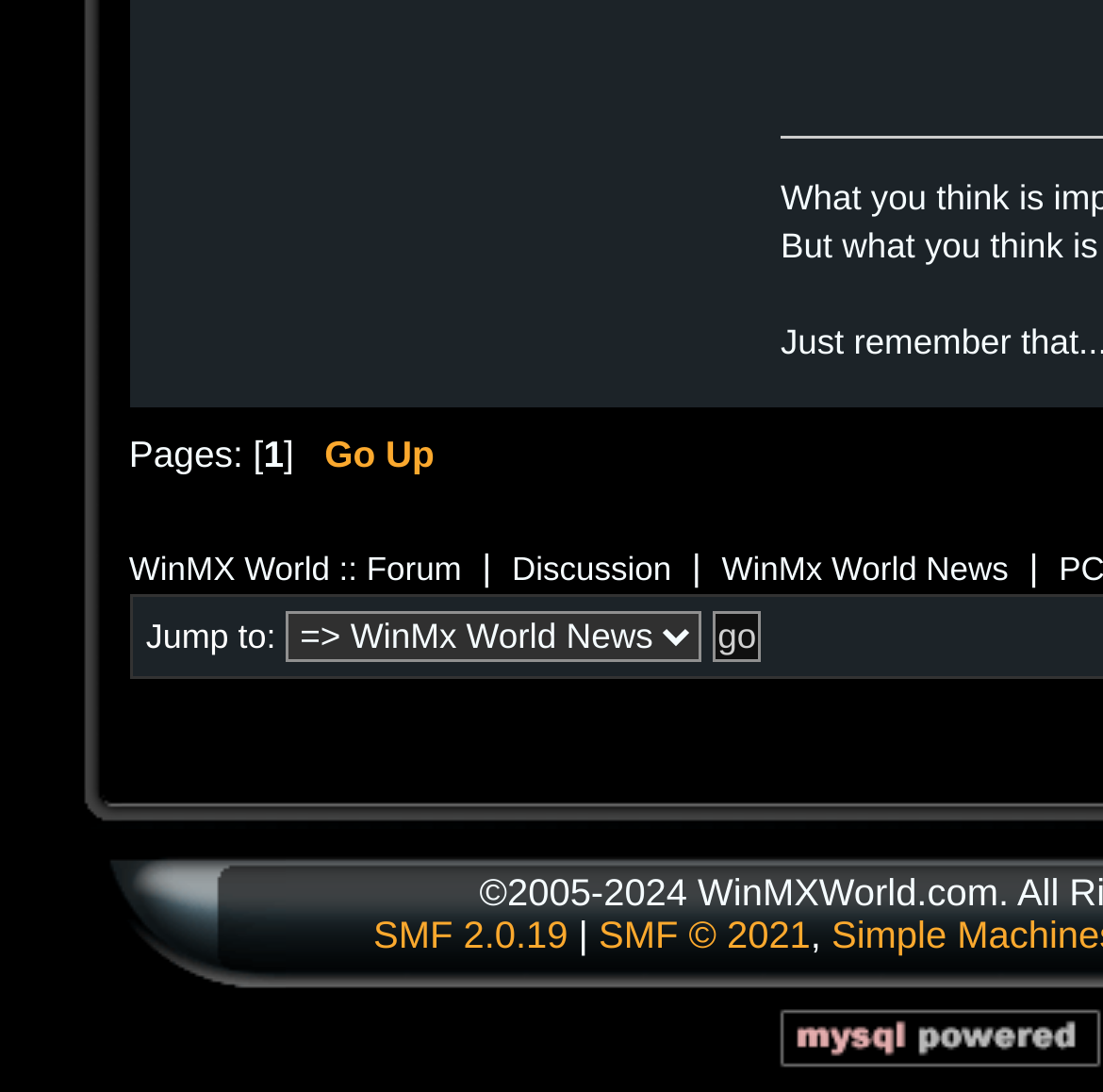Identify the bounding box coordinates for the UI element mentioned here: "WinMX World :: Forum". Provide the coordinates as four float values between 0 and 1, i.e., [left, top, right, bottom].

[0.117, 0.504, 0.419, 0.538]